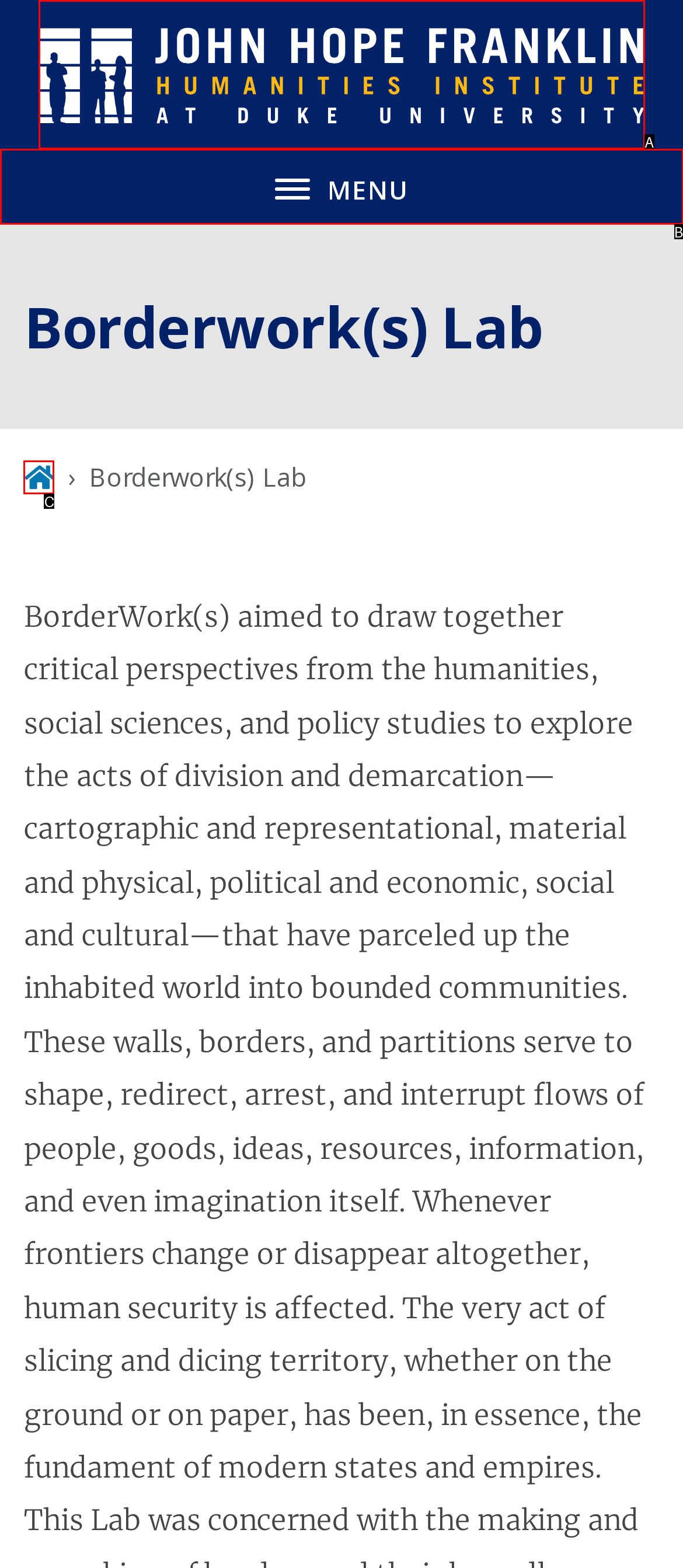Based on the description: parent_node: MENU, select the HTML element that best fits. Reply with the letter of the correct choice from the options given.

A